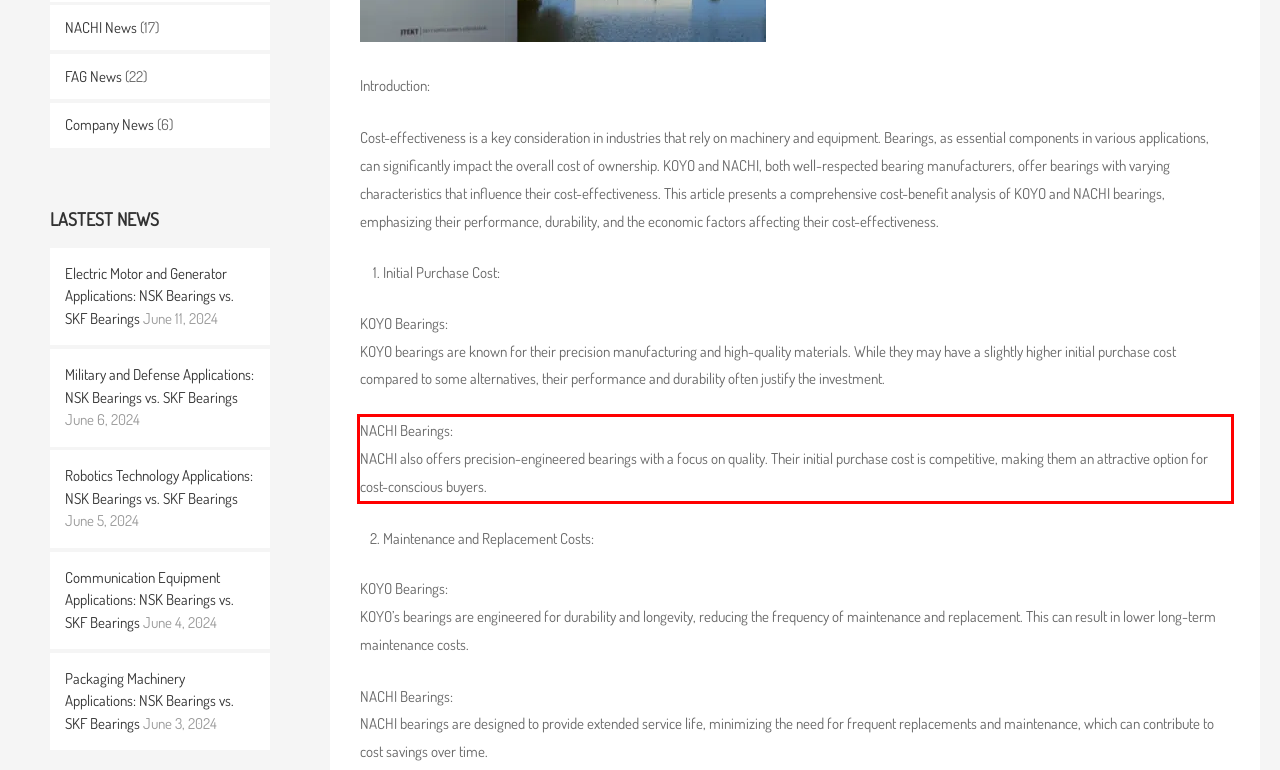There is a screenshot of a webpage with a red bounding box around a UI element. Please use OCR to extract the text within the red bounding box.

NACHI Bearings: NACHI also offers precision-engineered bearings with a focus on quality. Their initial purchase cost is competitive, making them an attractive option for cost-conscious buyers.